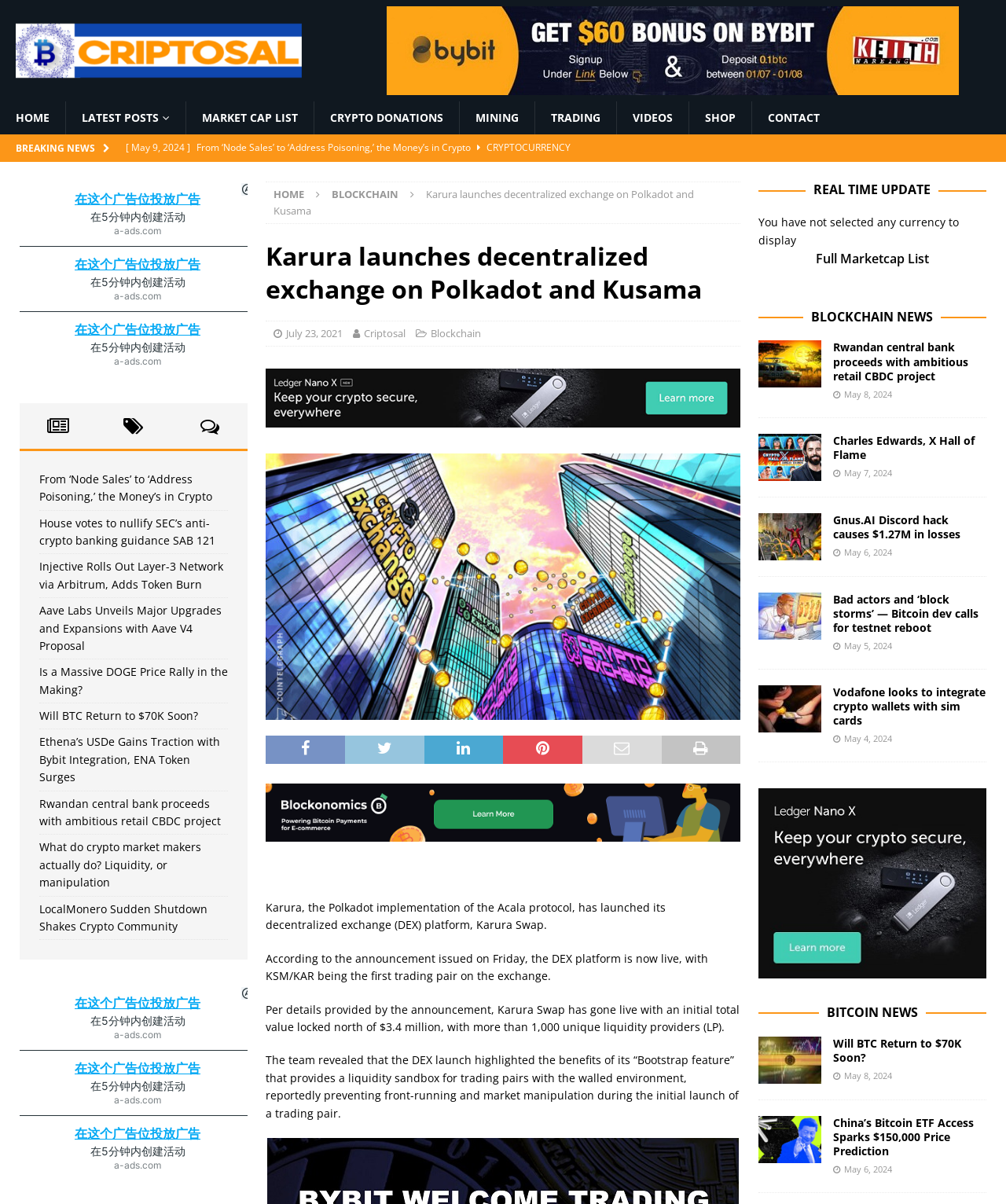Find the bounding box coordinates of the element I should click to carry out the following instruction: "Visit the 'Karura launches decentralized exchange on Polkadot and Kusama' article".

[0.272, 0.156, 0.69, 0.181]